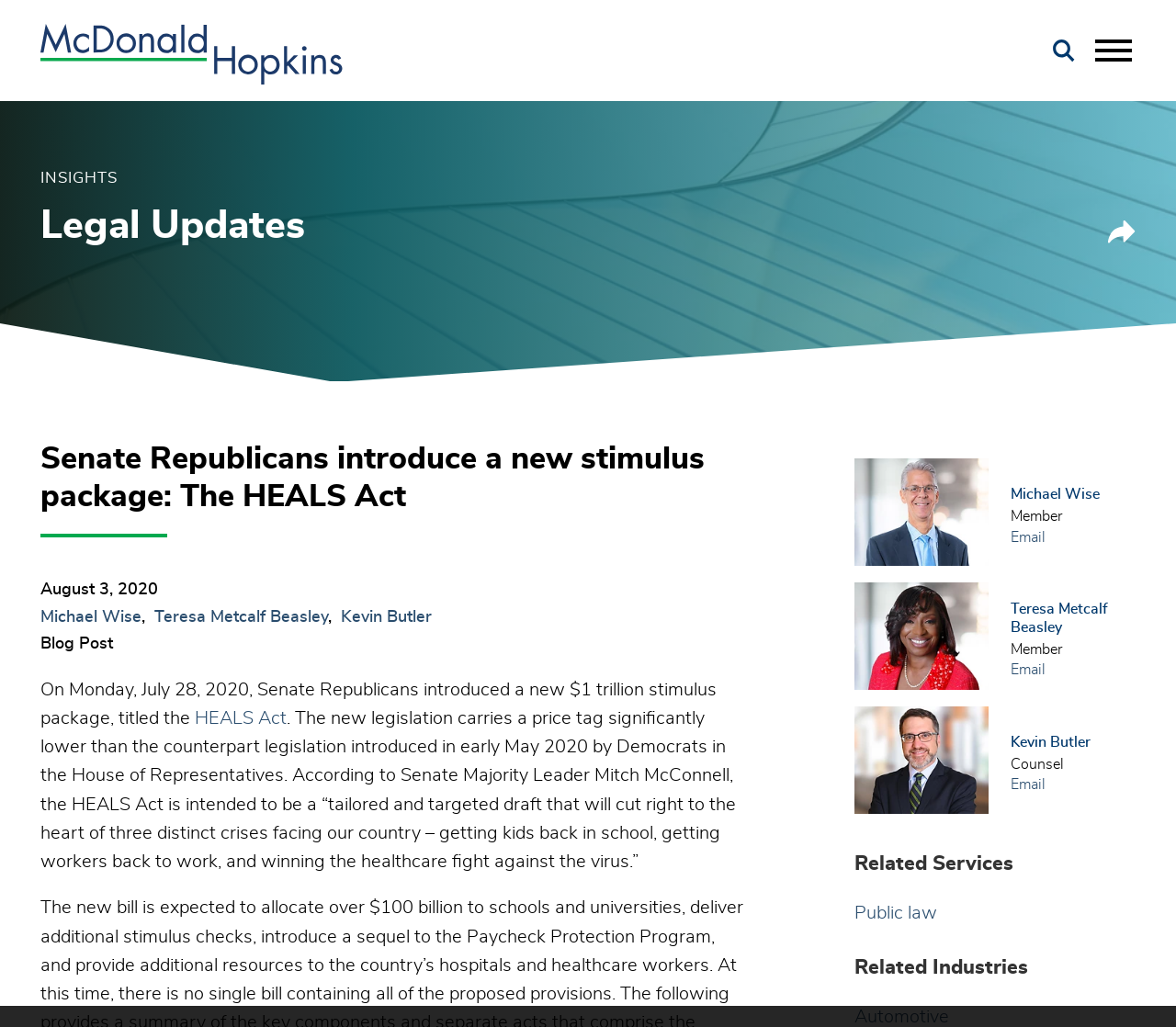Please specify the bounding box coordinates for the clickable region that will help you carry out the instruction: "View Mike Wise's profile".

[0.726, 0.446, 0.84, 0.551]